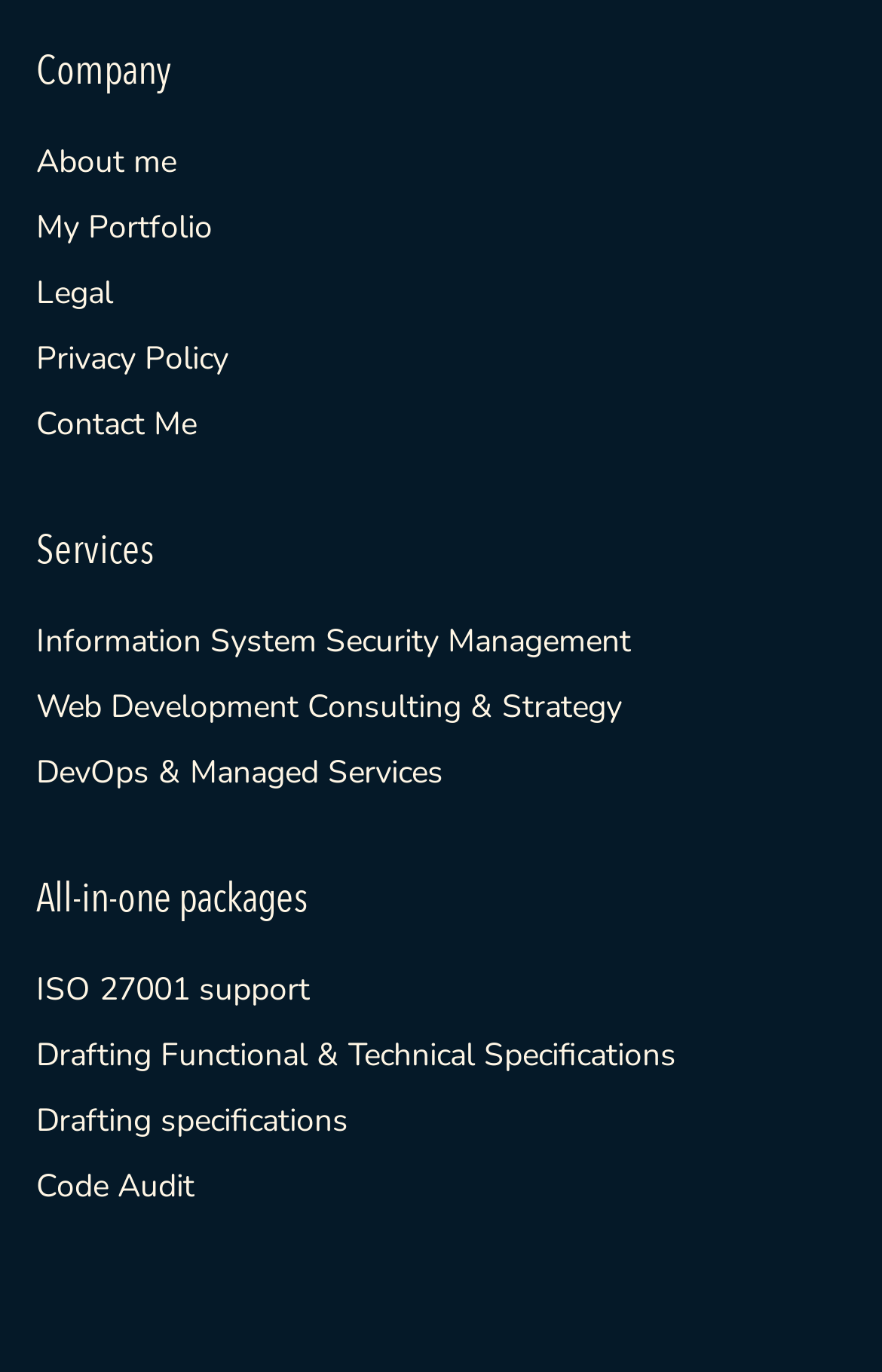Provide a thorough and detailed response to the question by examining the image: 
What is the vertical position of 'About me' link?

Comparing the y1 and y2 coordinates of the 'About me' link with other links, I found that its y1 value (0.101) is the smallest, indicating that it is located at the top of the webpage.